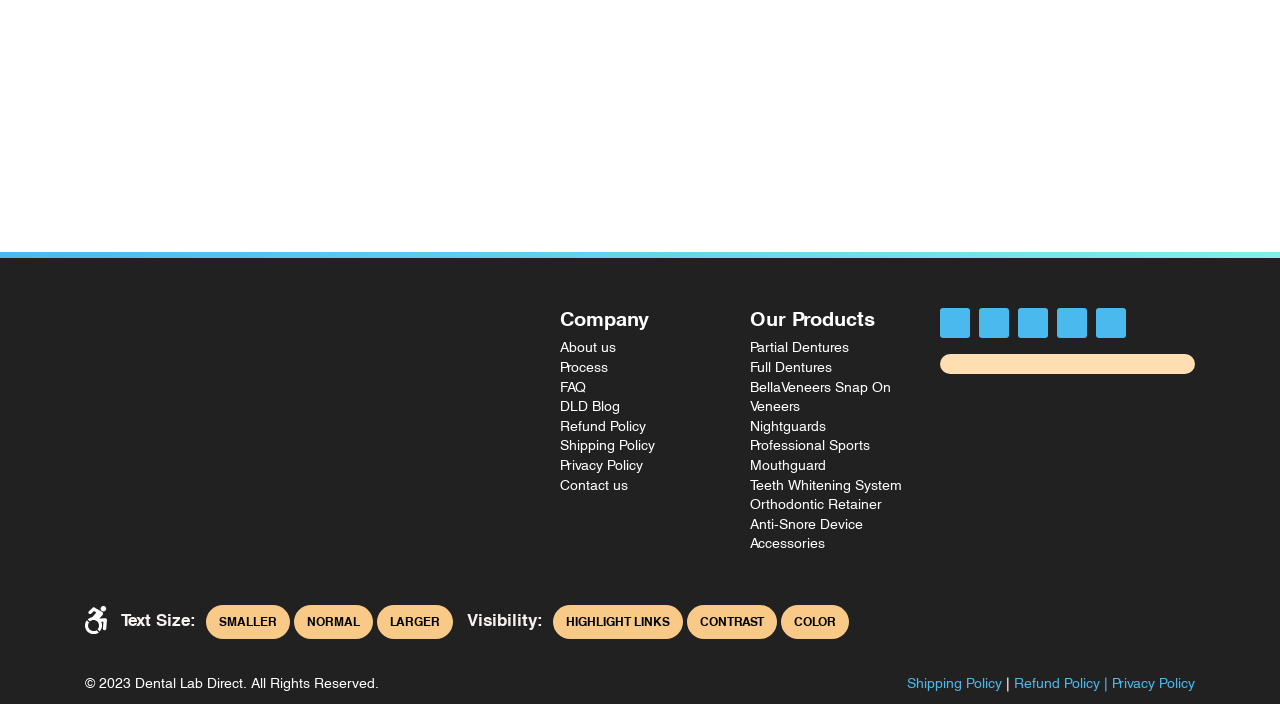Please determine the bounding box coordinates for the element that should be clicked to follow these instructions: "Click on About us".

[0.438, 0.481, 0.481, 0.506]